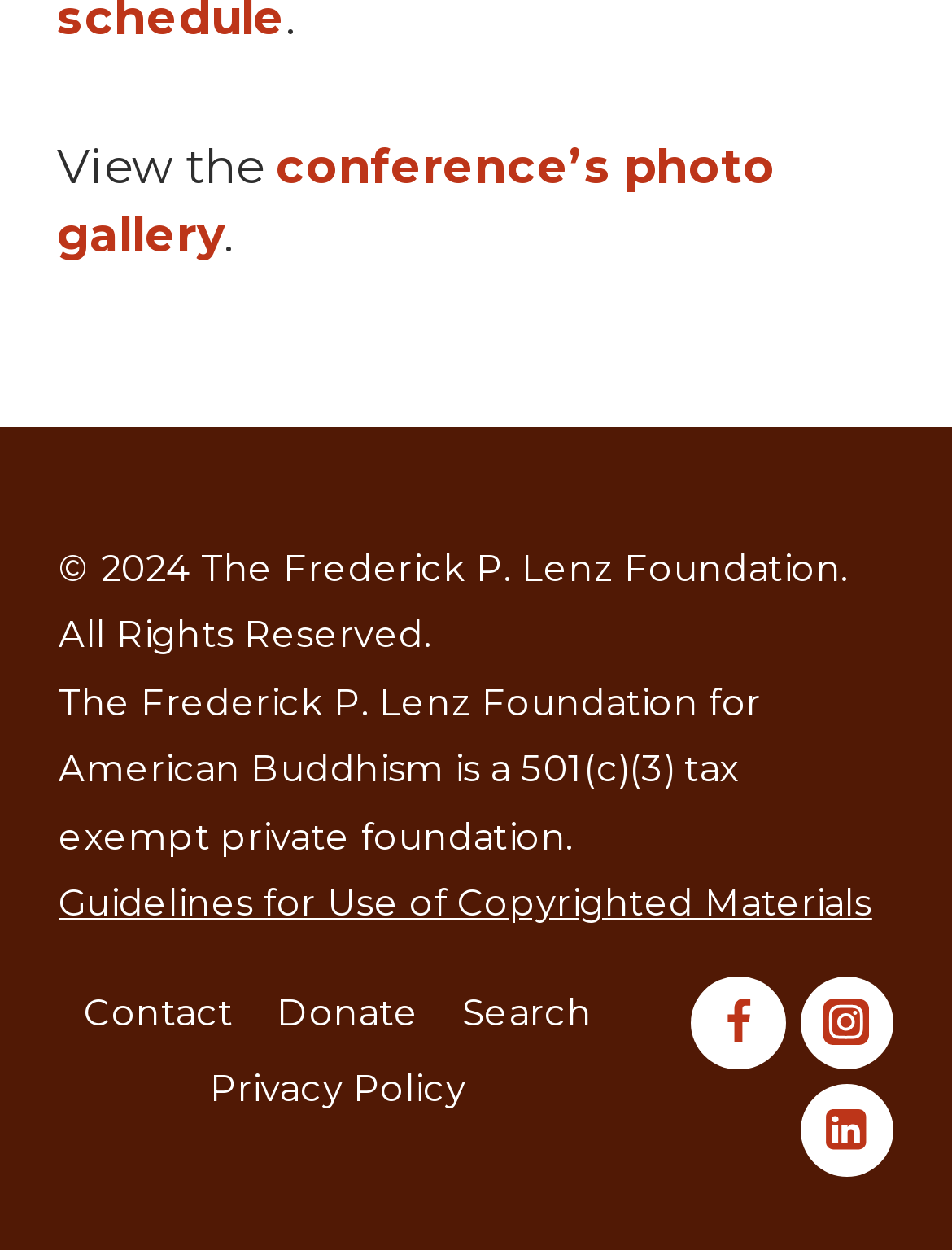How many social media links are there?
Provide a fully detailed and comprehensive answer to the question.

I counted the number of social media links by looking at the links and images at the bottom of the page, which are Facebook, Instagram, and Linkedin.